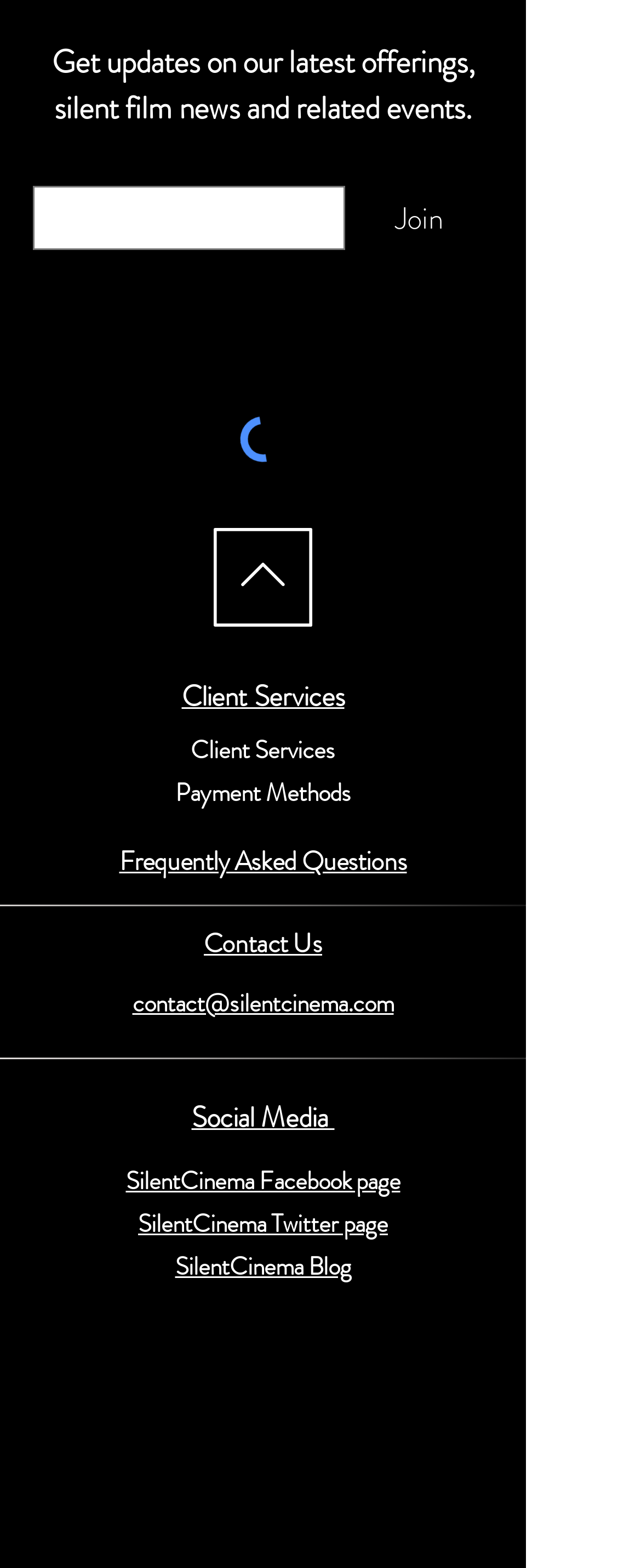Mark the bounding box of the element that matches the following description: "Join".

[0.538, 0.119, 0.769, 0.16]